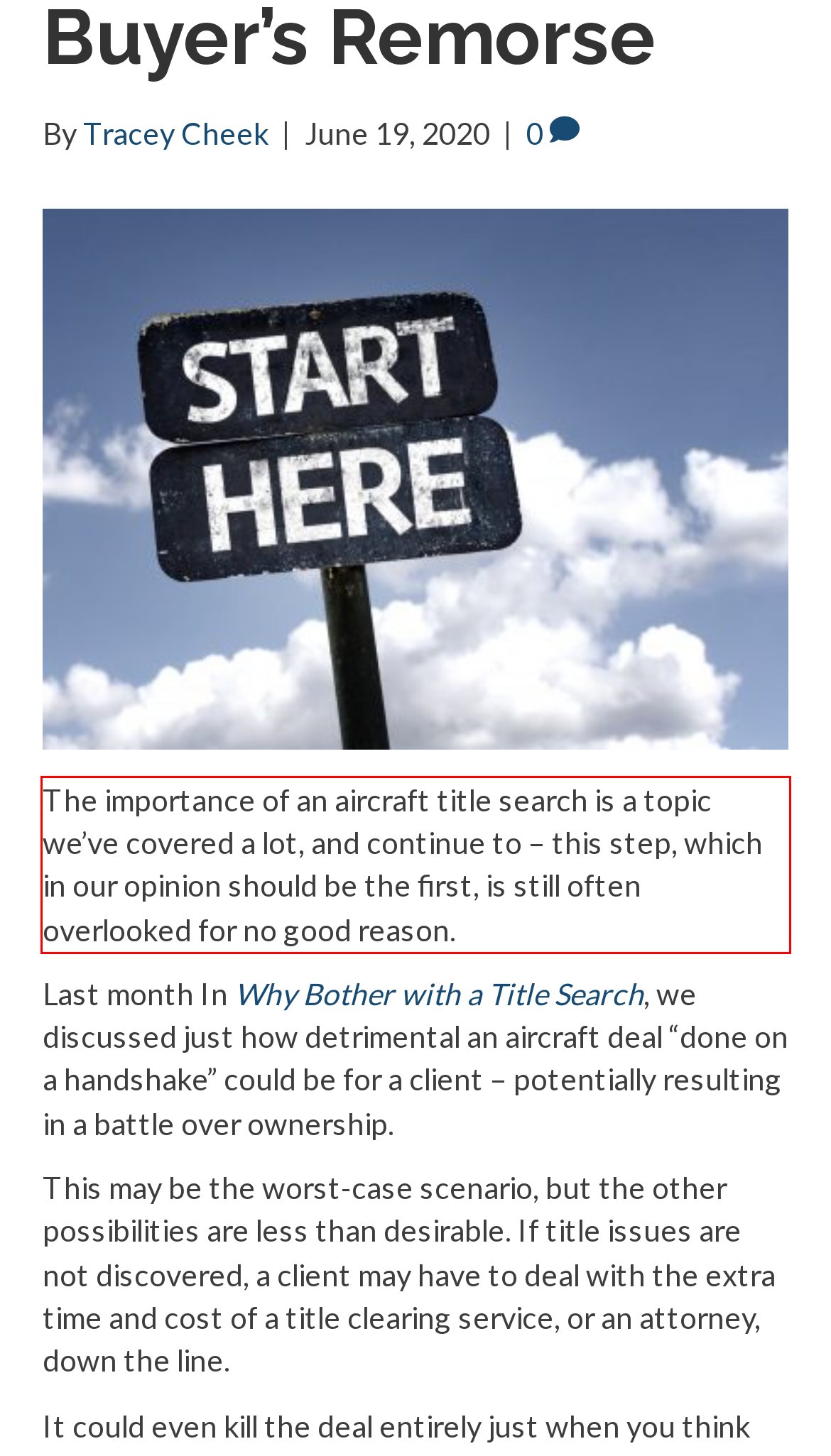Using the provided screenshot, read and generate the text content within the red-bordered area.

The importance of an aircraft title search is a topic we’ve covered a lot, and continue to – this step, which in our opinion should be the first, is still often overlooked for no good reason.